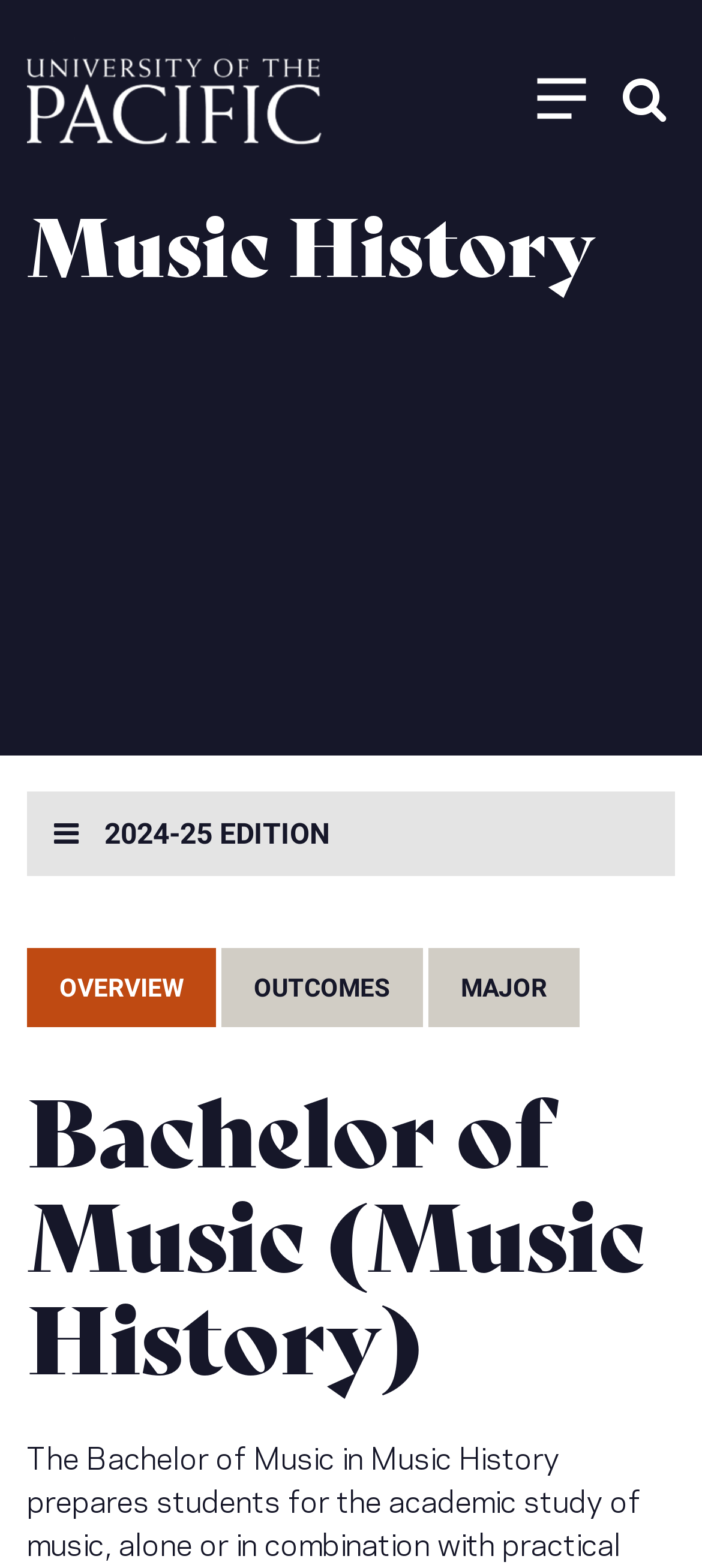Please identify the bounding box coordinates of the element's region that I should click in order to complete the following instruction: "Select the OUTCOMES tab". The bounding box coordinates consist of four float numbers between 0 and 1, i.e., [left, top, right, bottom].

[0.315, 0.605, 0.603, 0.655]